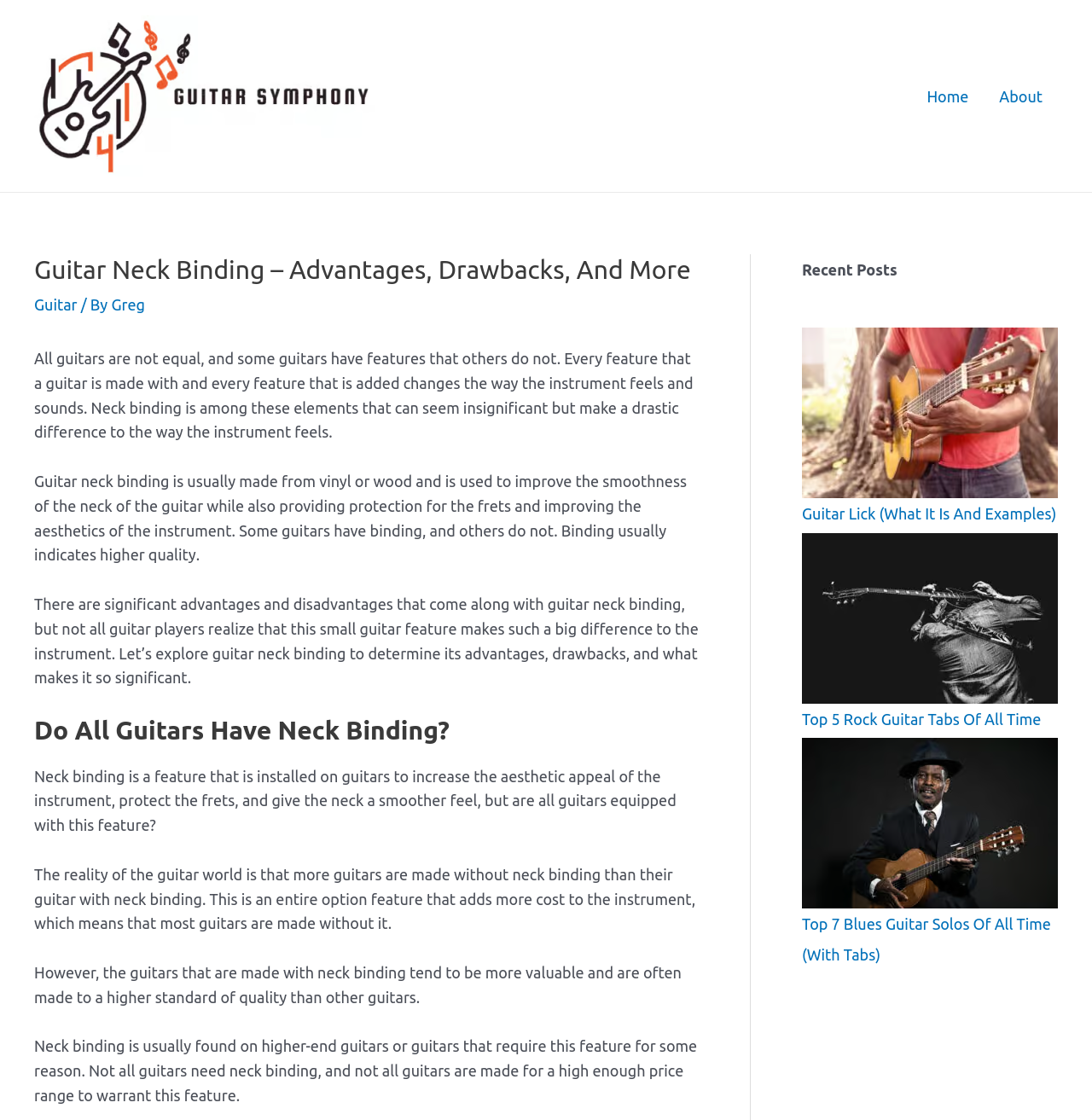Please identify the bounding box coordinates for the region that you need to click to follow this instruction: "Click on the 'Guitar Lick (What It Is And Examples)' link".

[0.734, 0.293, 0.969, 0.445]